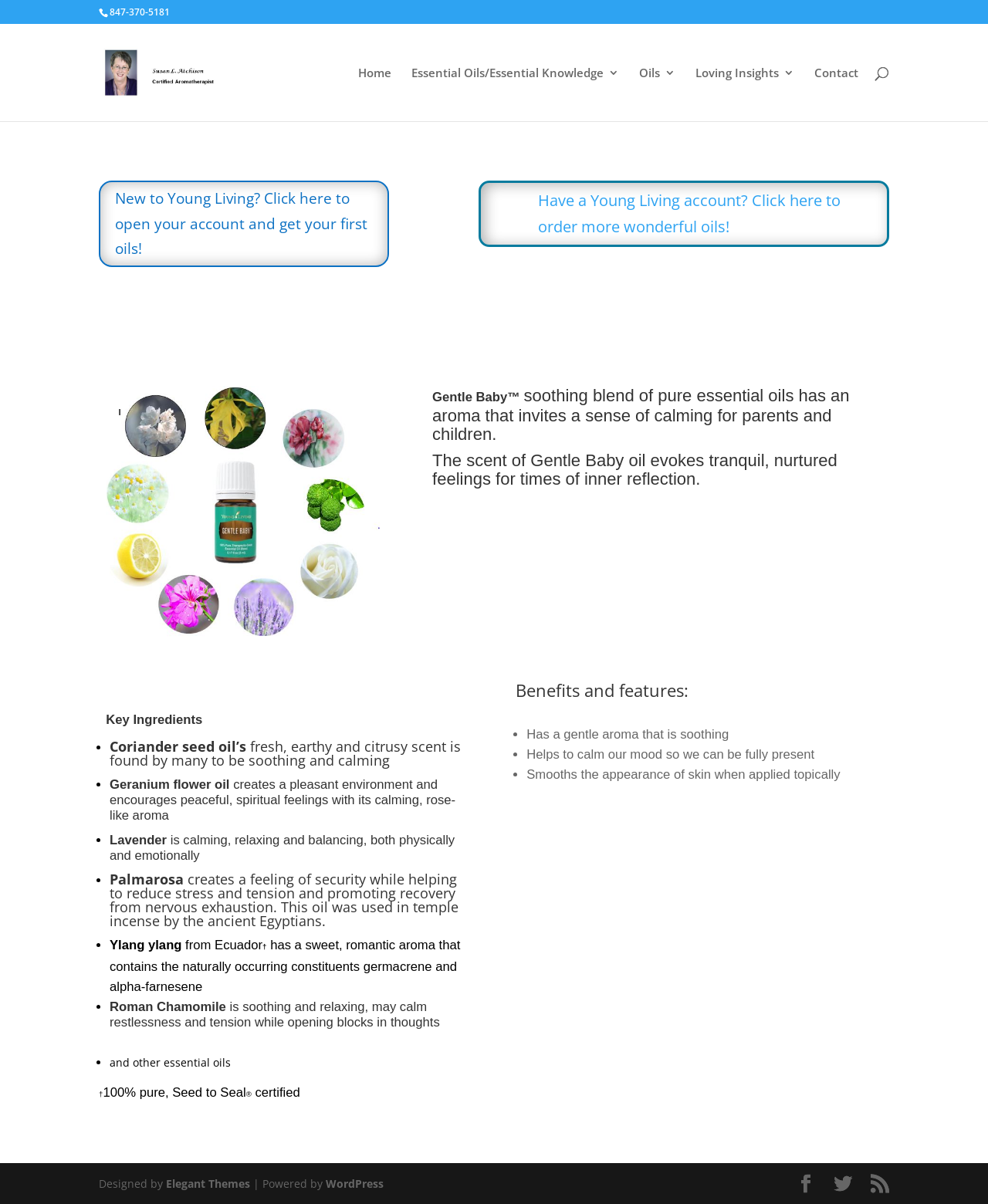What is the certification of the essential oil?
Kindly offer a detailed explanation using the data available in the image.

I found the certification of the essential oil by looking at the StaticText elements at the bottom of the webpage that say '† 100% pure, Seed to Seal ® certified'.